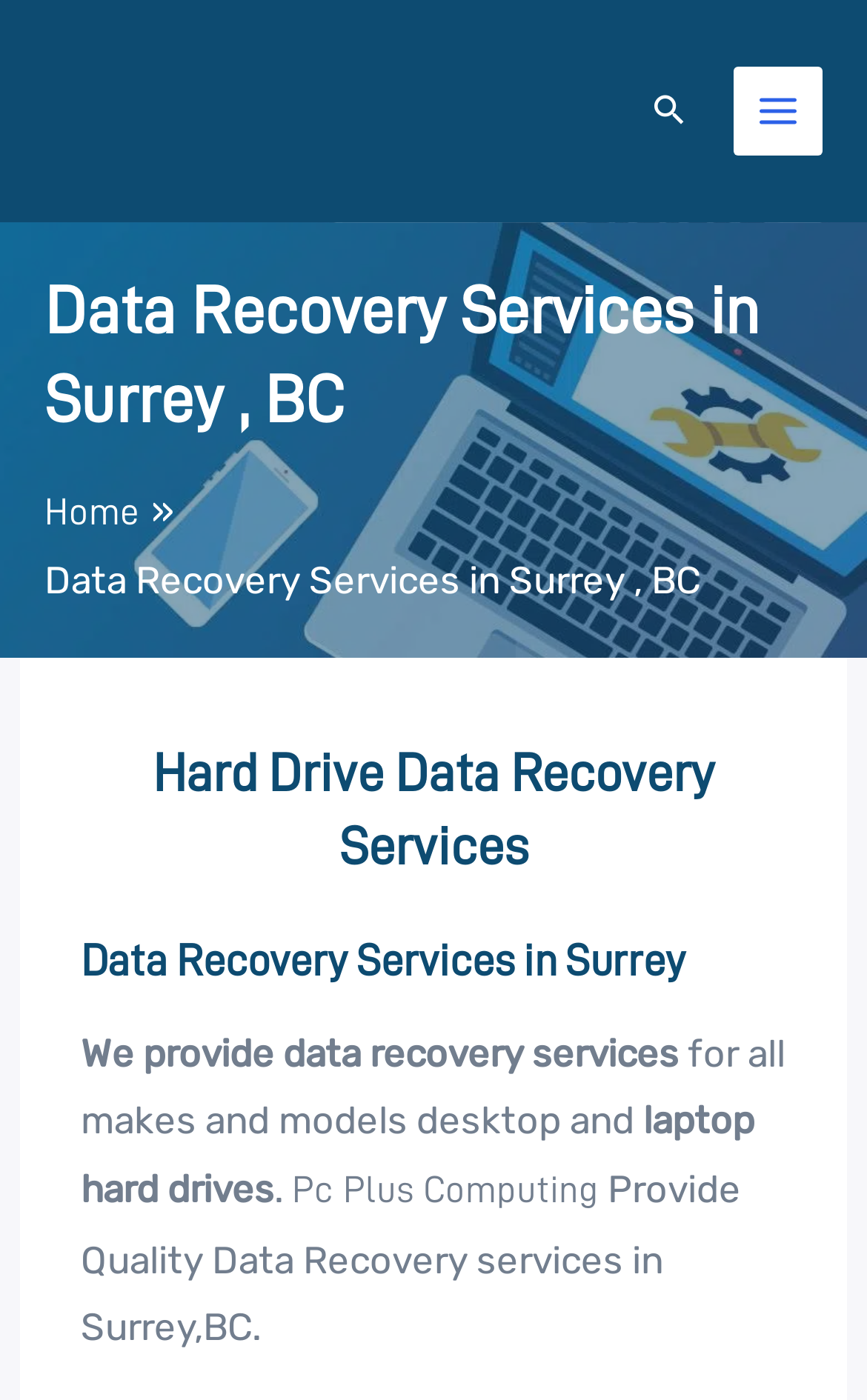What is the company name providing data recovery services?
Look at the image and respond with a one-word or short phrase answer.

Pc Plus Computing